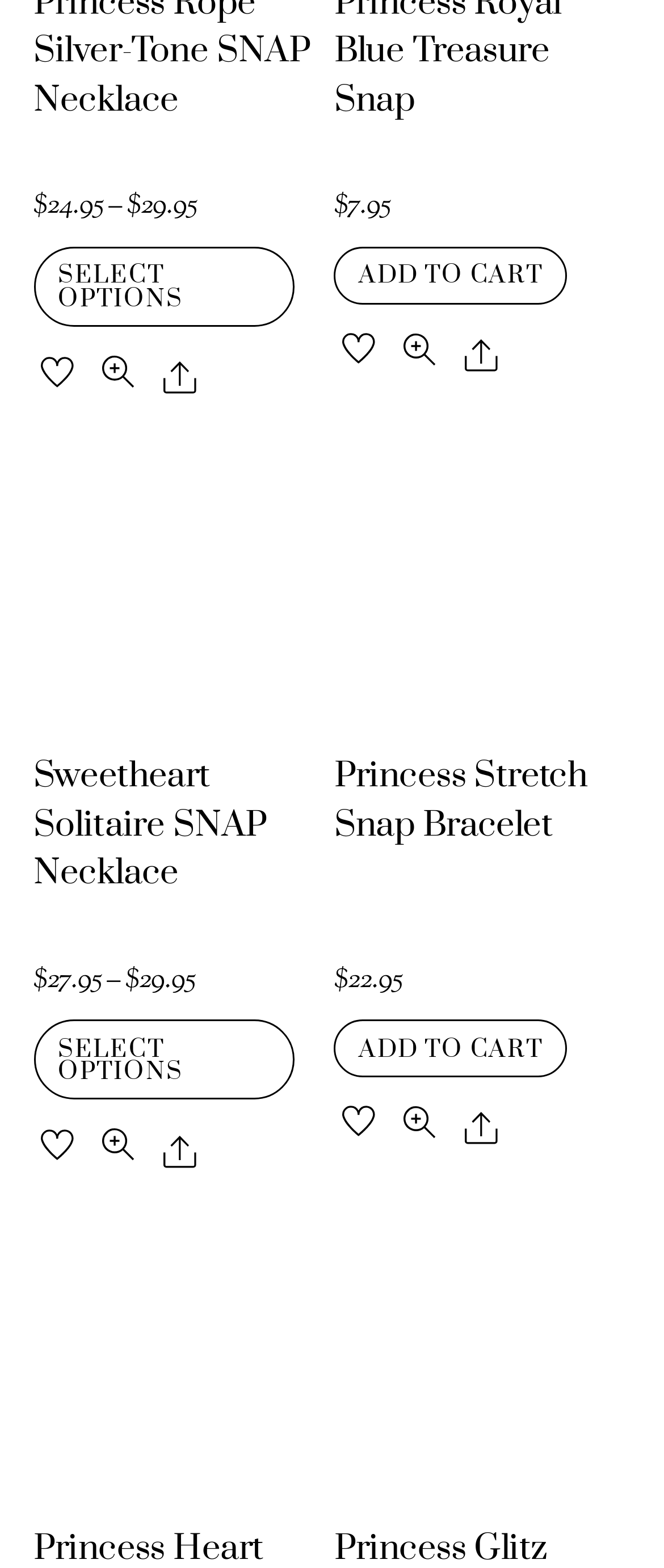How many products are displayed on this page?
Please ensure your answer to the question is detailed and covers all necessary aspects.

I counted the number of product images and descriptions on the page, and there are four products displayed.